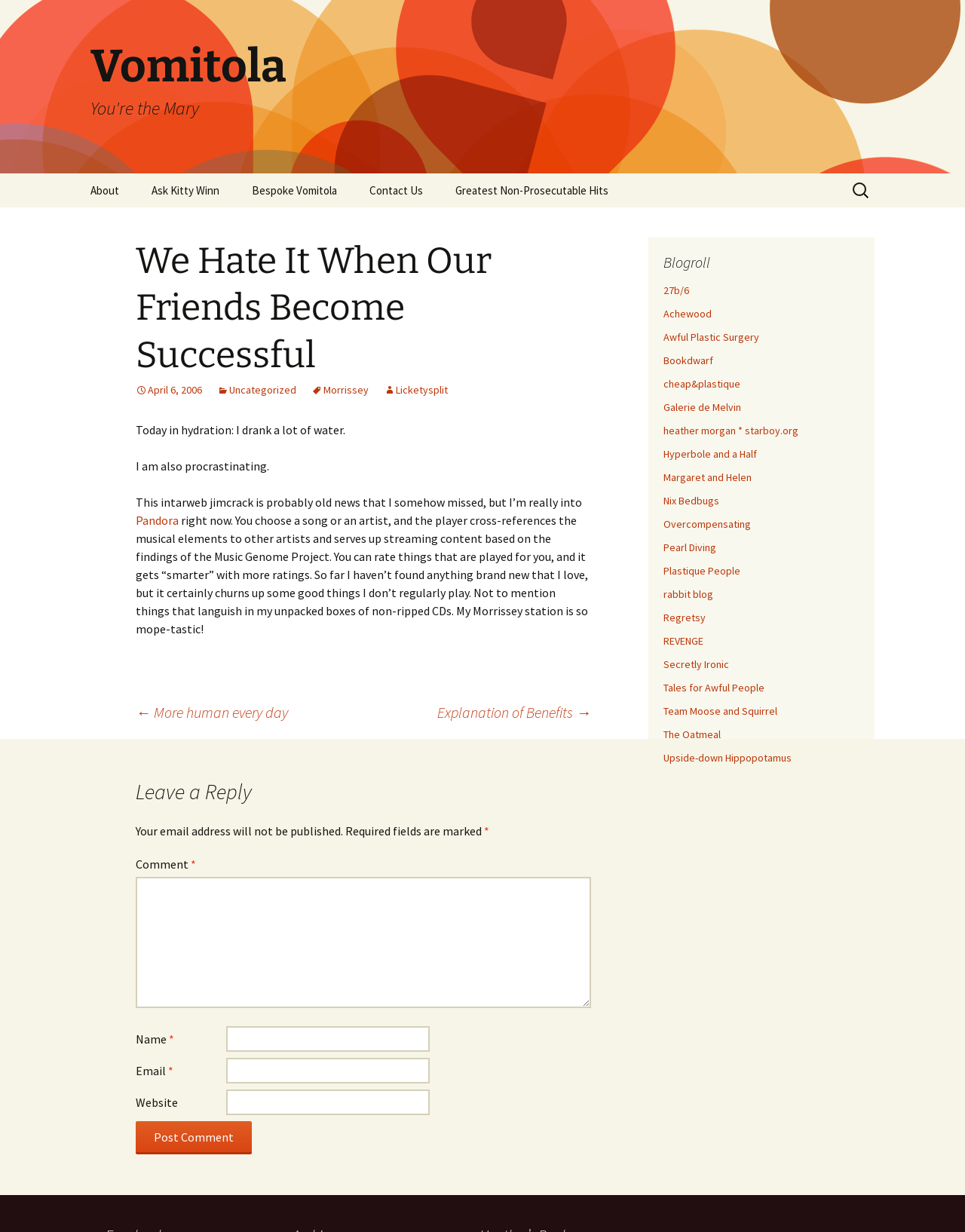Provide the bounding box coordinates in the format (top-left x, top-left y, bottom-right x, bottom-right y). All values are floating point numbers between 0 and 1. Determine the bounding box coordinate of the UI element described as: ← More human every day

[0.141, 0.57, 0.298, 0.586]